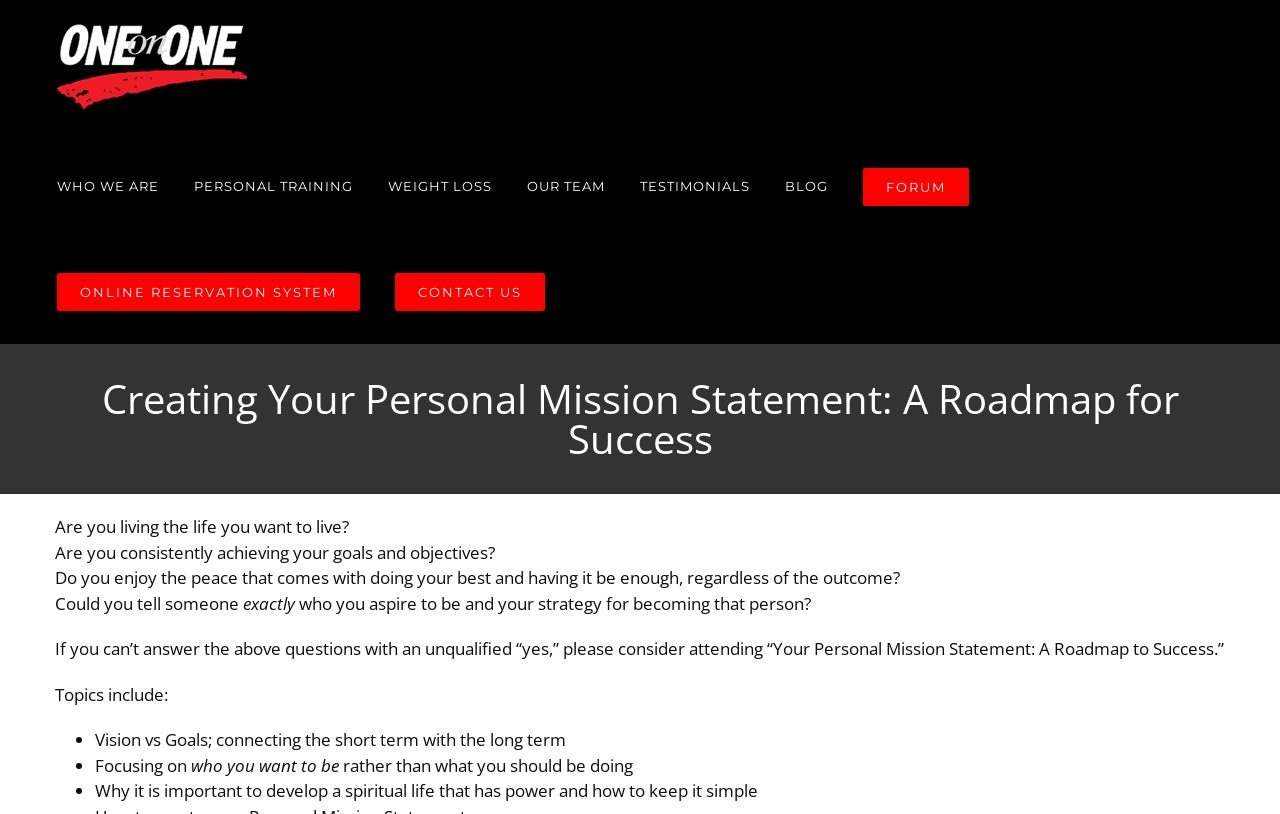Please provide a detailed answer to the question below by examining the image:
What is the purpose of the 'Your Personal Mission Statement' program?

The program 'Your Personal Mission Statement' is designed to help individuals achieve success by creating a roadmap for their personal and professional lives, as indicated by the title and the content of the webpage.